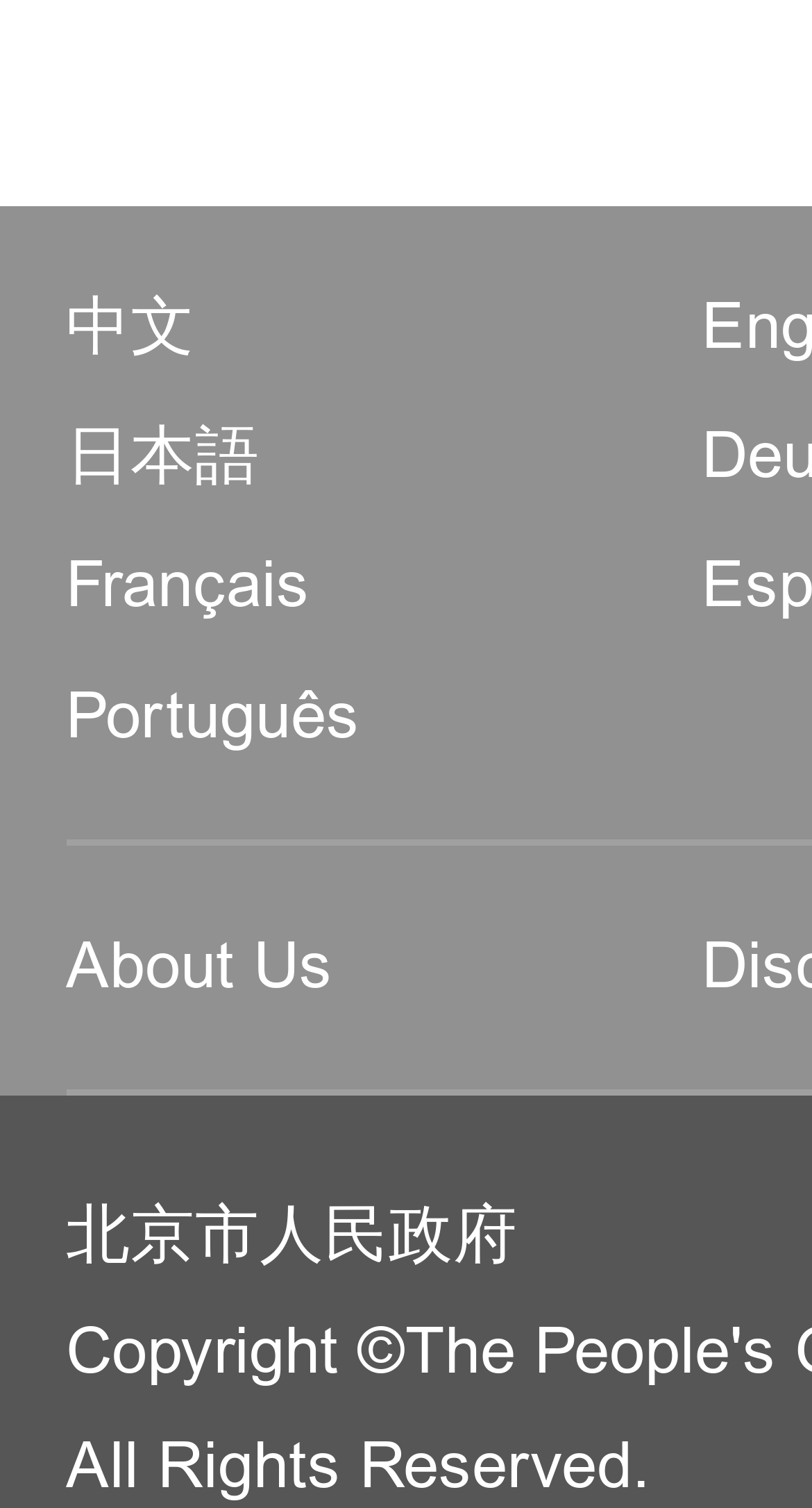Highlight the bounding box of the UI element that corresponds to this description: "中文".

[0.081, 0.189, 0.24, 0.243]